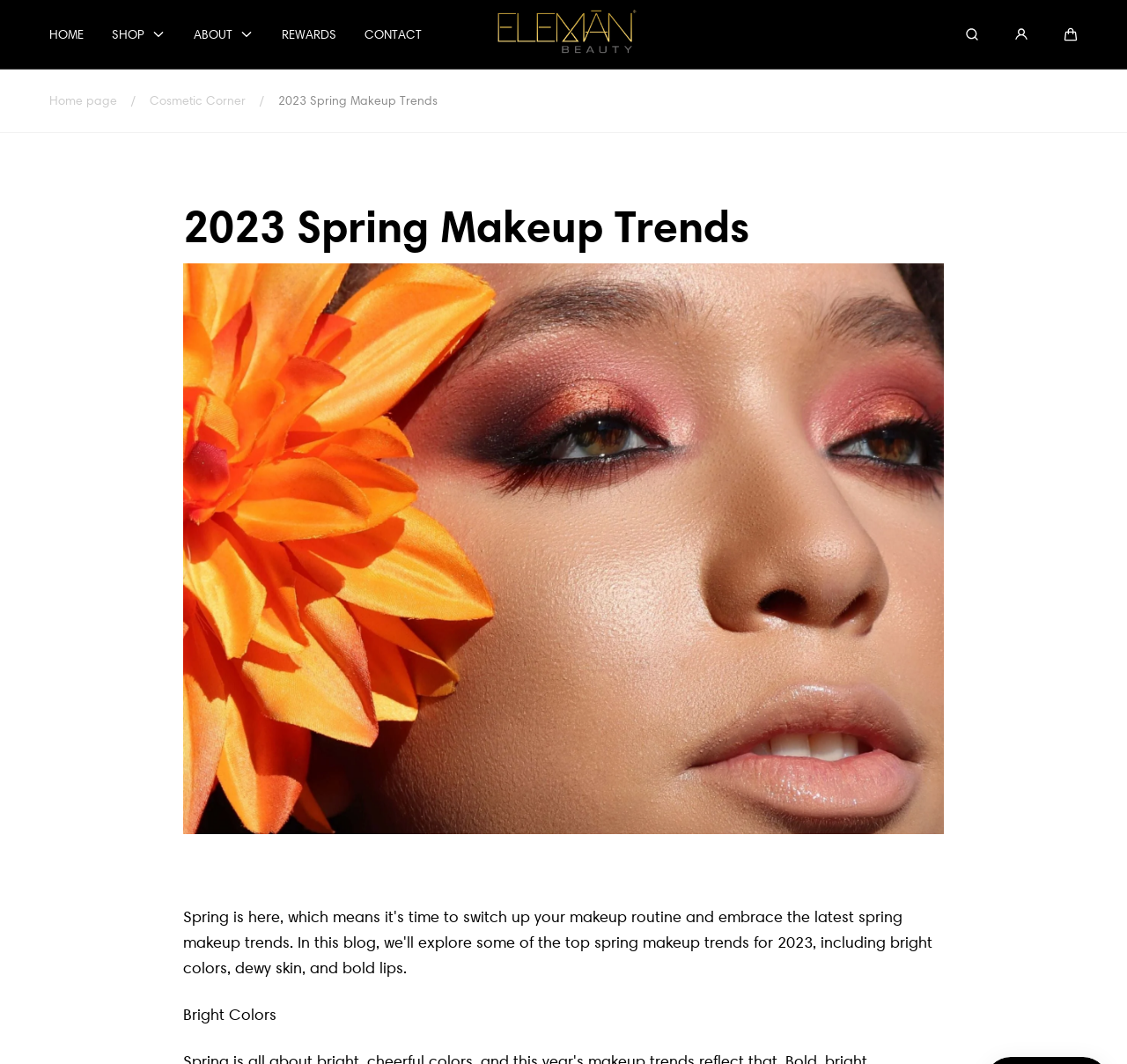Respond to the question below with a single word or phrase:
How many images are on the top navigation bar?

3